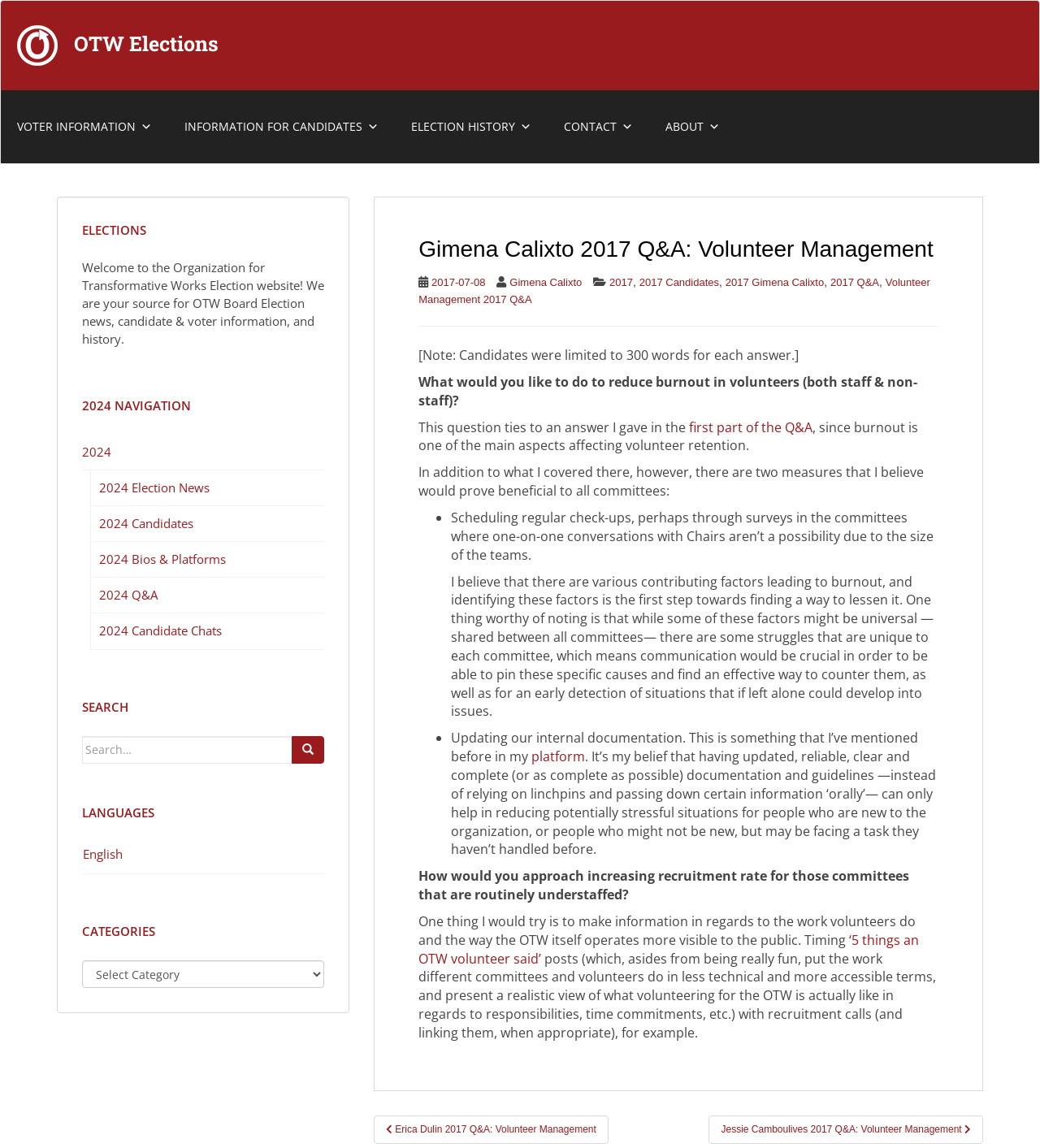From the element description 2024 Candidates, predict the bounding box coordinates of the UI element. The coordinates must be specified in the format (top-left x, top-left y, bottom-right x, bottom-right y) and should be within the 0 to 1 range.

[0.087, 0.441, 0.312, 0.472]